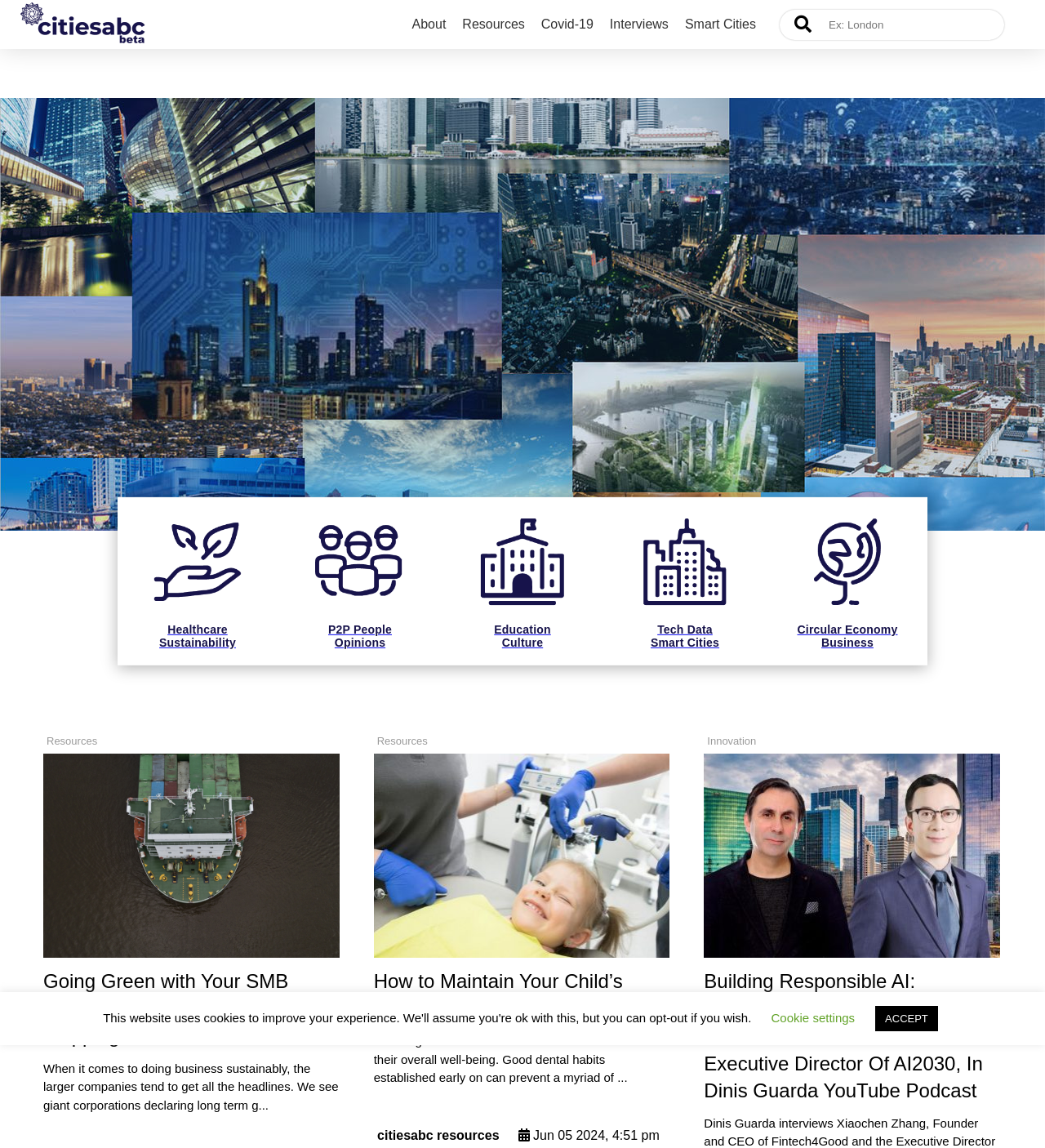Please determine the bounding box coordinates of the section I need to click to accomplish this instruction: "Read about 'Healthcare Sustainability'".

[0.138, 0.447, 0.241, 0.565]